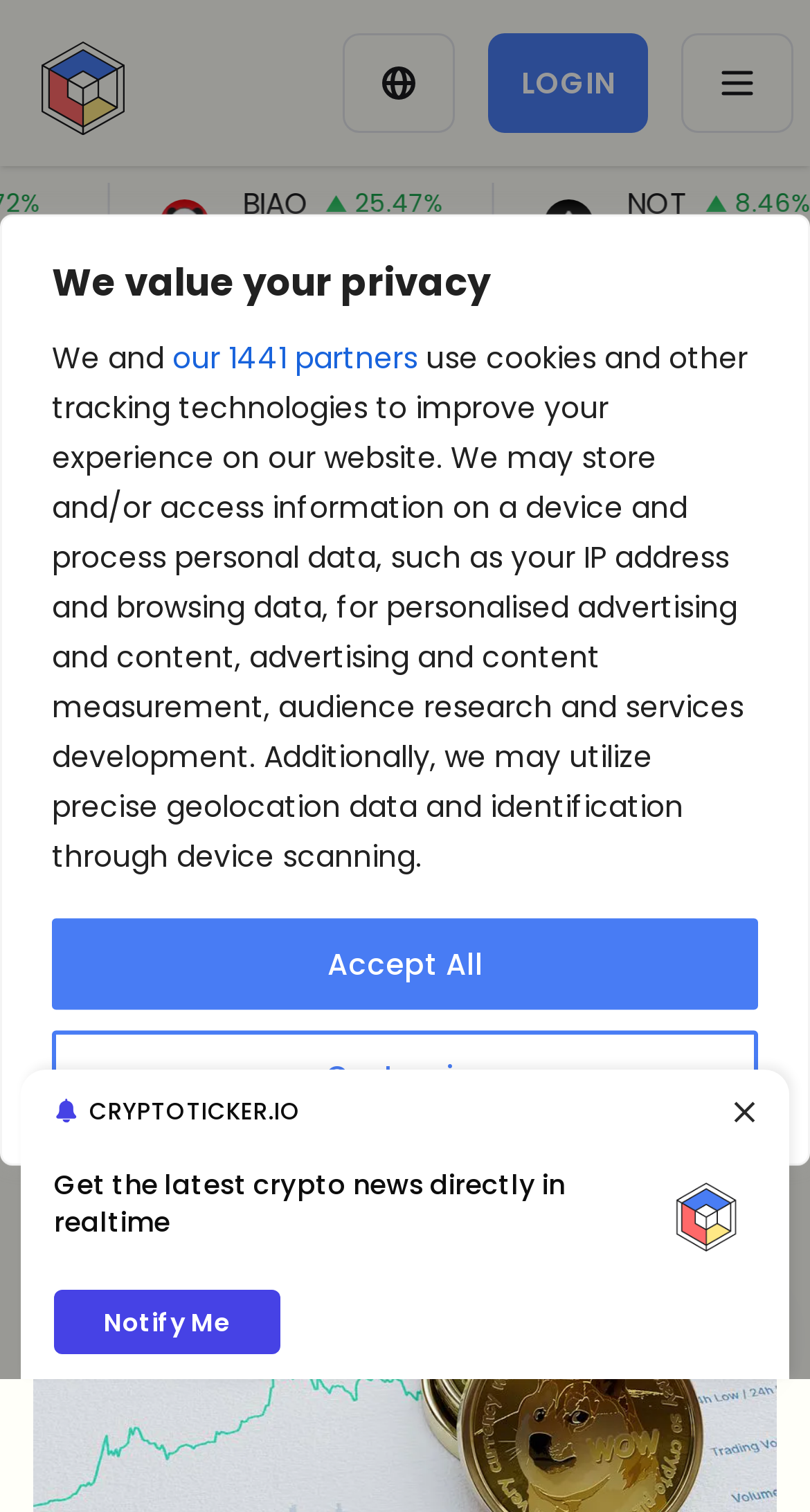Offer a comprehensive description of the webpage’s content and structure.

This webpage is about an article discussing meme money and trending meme coins. At the top, there is a privacy notice with a heading "We value your privacy" and a description of how the website uses cookies and tracking technologies. Below this notice, there are buttons to customize or accept all consent preferences.

On the top left, there is a logo of CryptoTicker with a link to the website. Next to it, there is a button to change the language. On the top right, there are buttons to log in and open a menu.

Below the top section, there is a list of trending meme coins, including Notcoin with a percentage change and price. There is also an image of Pepe, a popular meme character.

The main article section starts with a heading "Meme Money: The Top Trending Meme Coins for Massive Returns!" followed by a brief summary of the article. The article is written by Prasanna Peshkar, and there is a link to the author's profile with an image.

Below the article summary, there are buttons to save the article and share it on social media. There is also a link to Crypto News and a section with the latest crypto news in real-time.

At the bottom of the page, there is a section with the website's name, CRYPTOTICKER.IO, and a notification to get the latest crypto news in real-time. There is also a button to notify me of new updates.